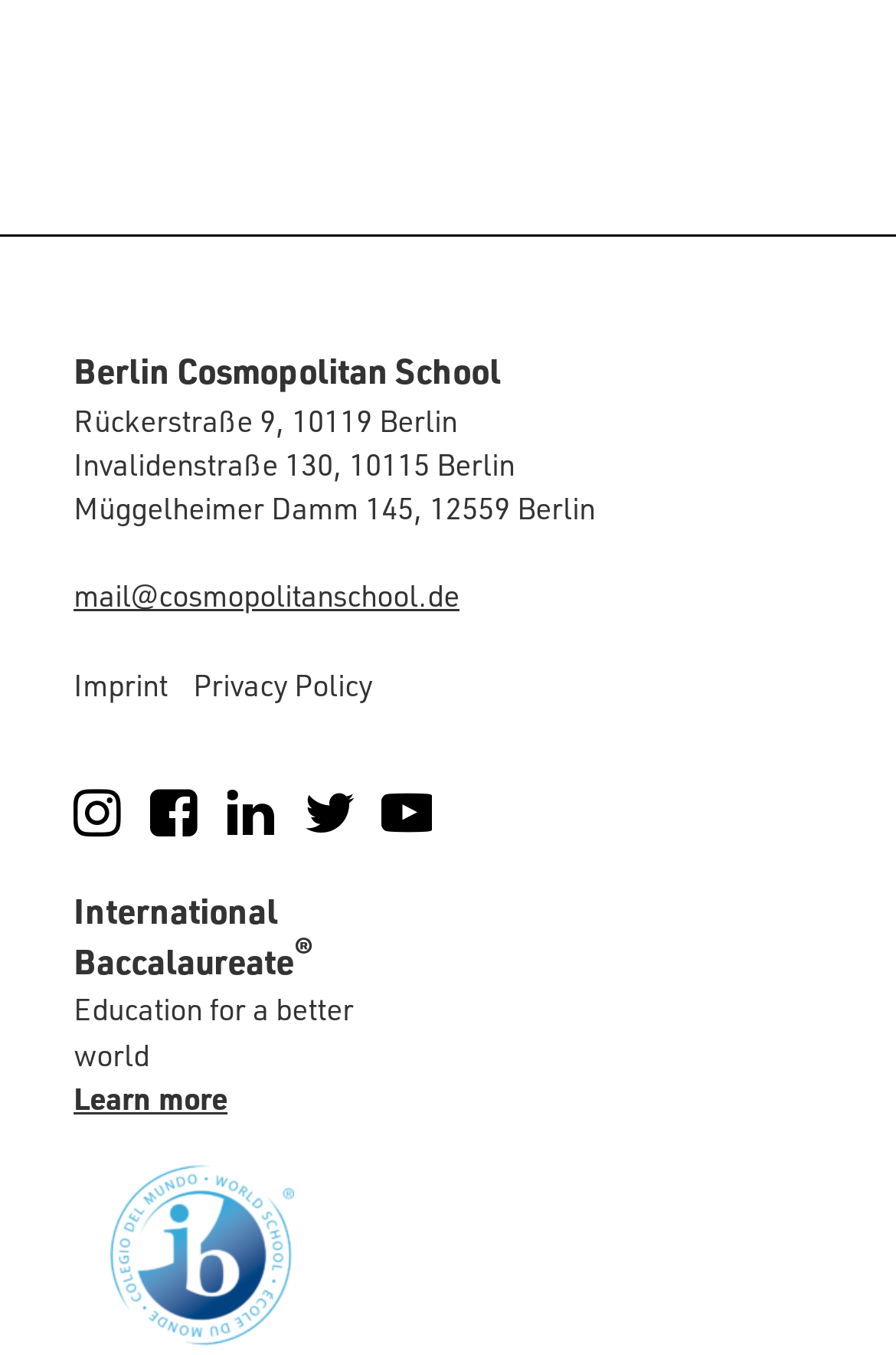Give a succinct answer to this question in a single word or phrase: 
What is the address of Berlin Cosmopolitan School?

Rückerstraße 9, 10119 Berlin